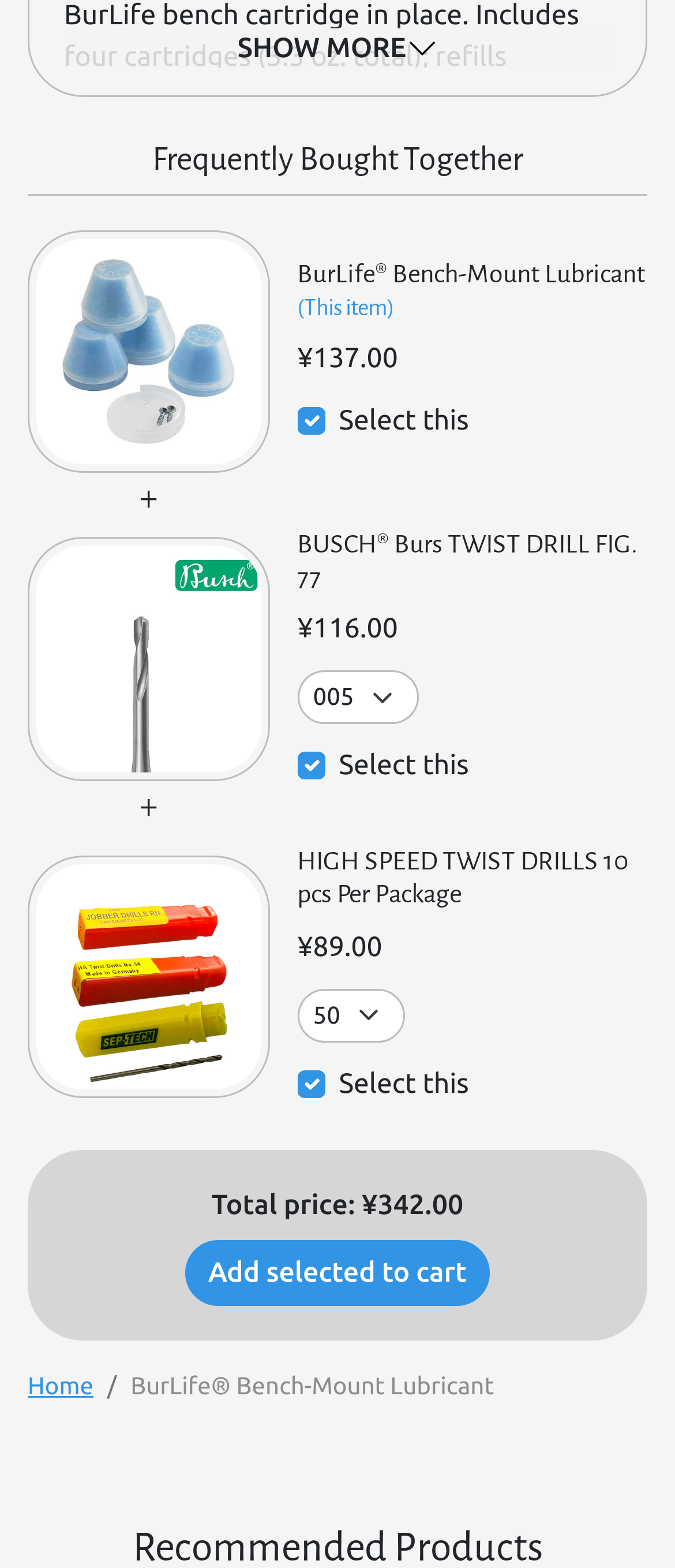Locate the bounding box coordinates of the area you need to click to fulfill this instruction: 'Add selected to cart'. The coordinates must be in the form of four float numbers ranging from 0 to 1: [left, top, right, bottom].

[0.275, 0.79, 0.725, 0.832]